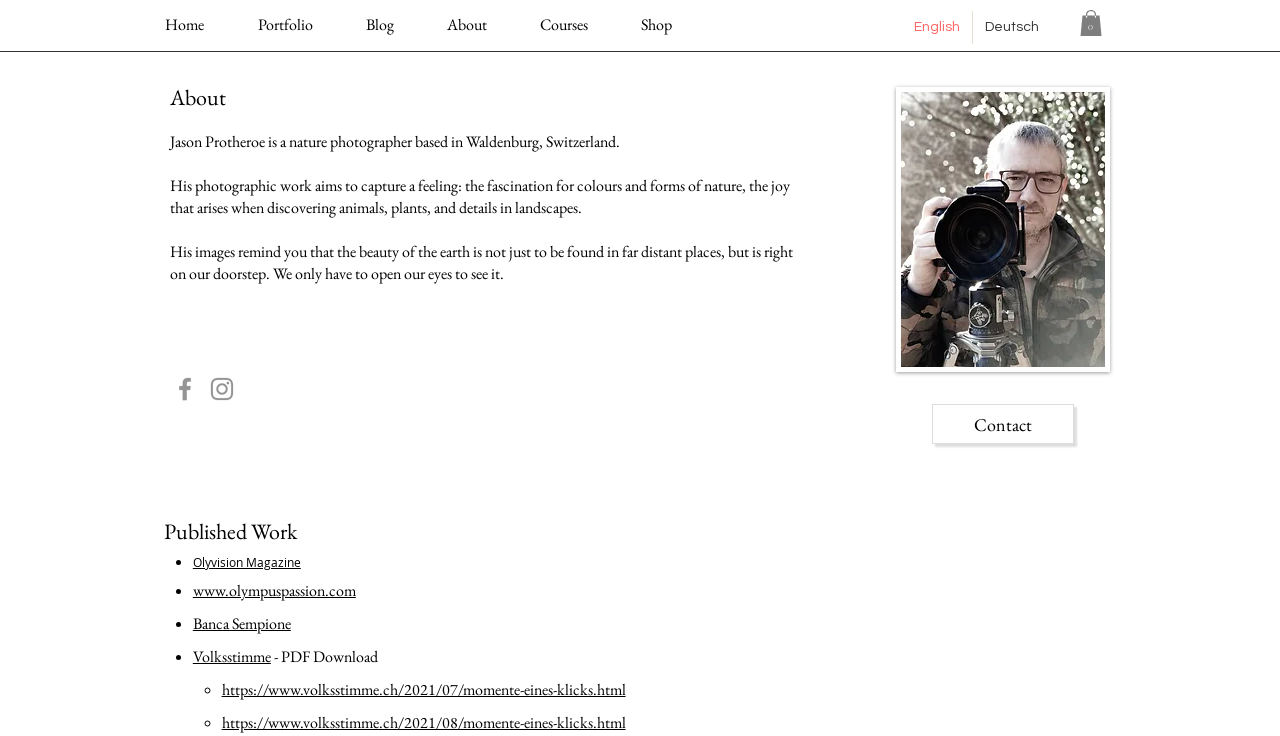Please answer the following question using a single word or phrase: 
What is the language currently selected?

English